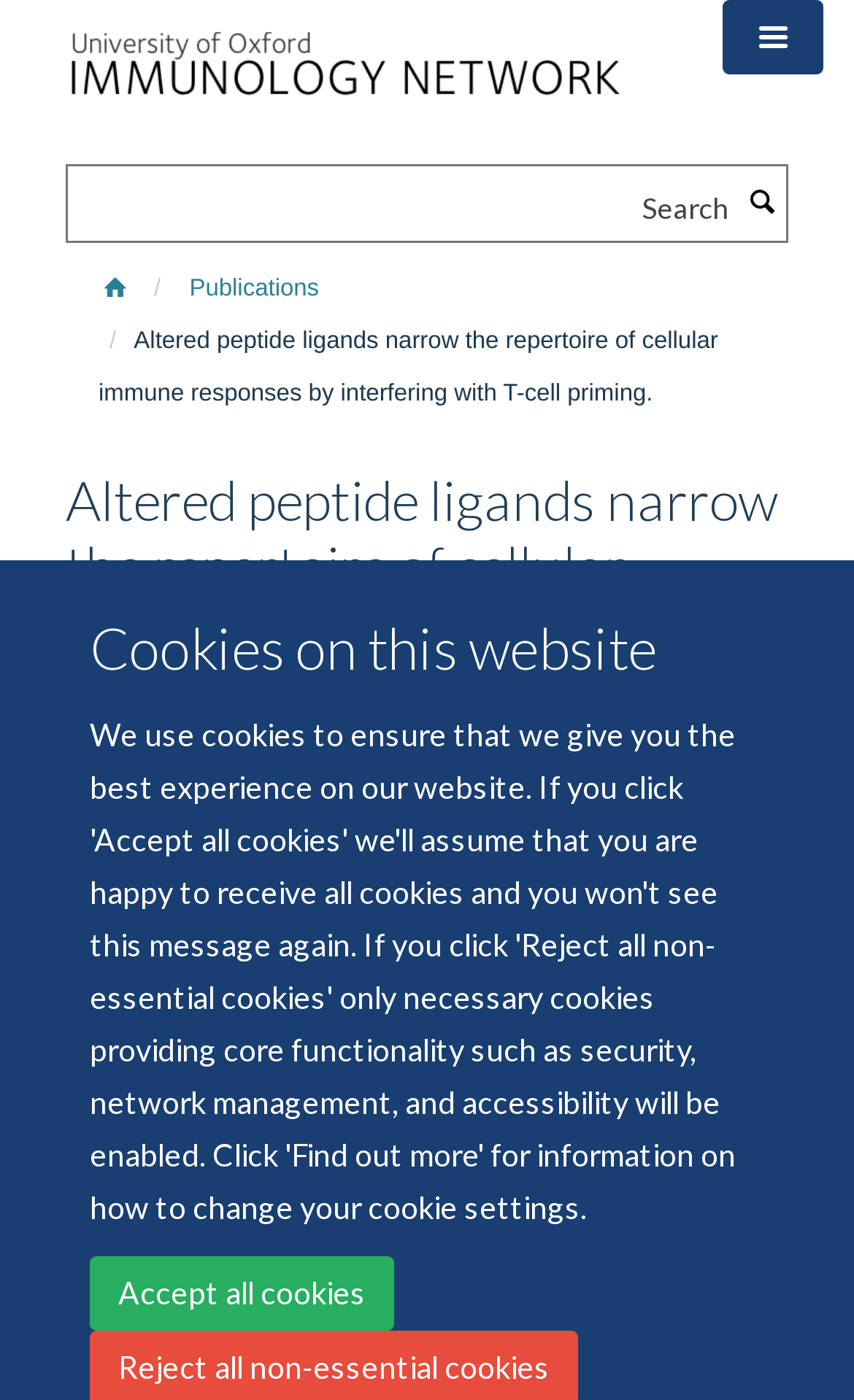What is the main topic of this webpage?
Answer the question with a detailed and thorough explanation.

Based on the webpage structure and content, I can see that the main topic is related to immunology, as indicated by the heading 'Altered peptide ligands narrow the repertoire of cellular immune responses by interfering with T-cell priming.' and the link 'Immunology' at the top of the page.